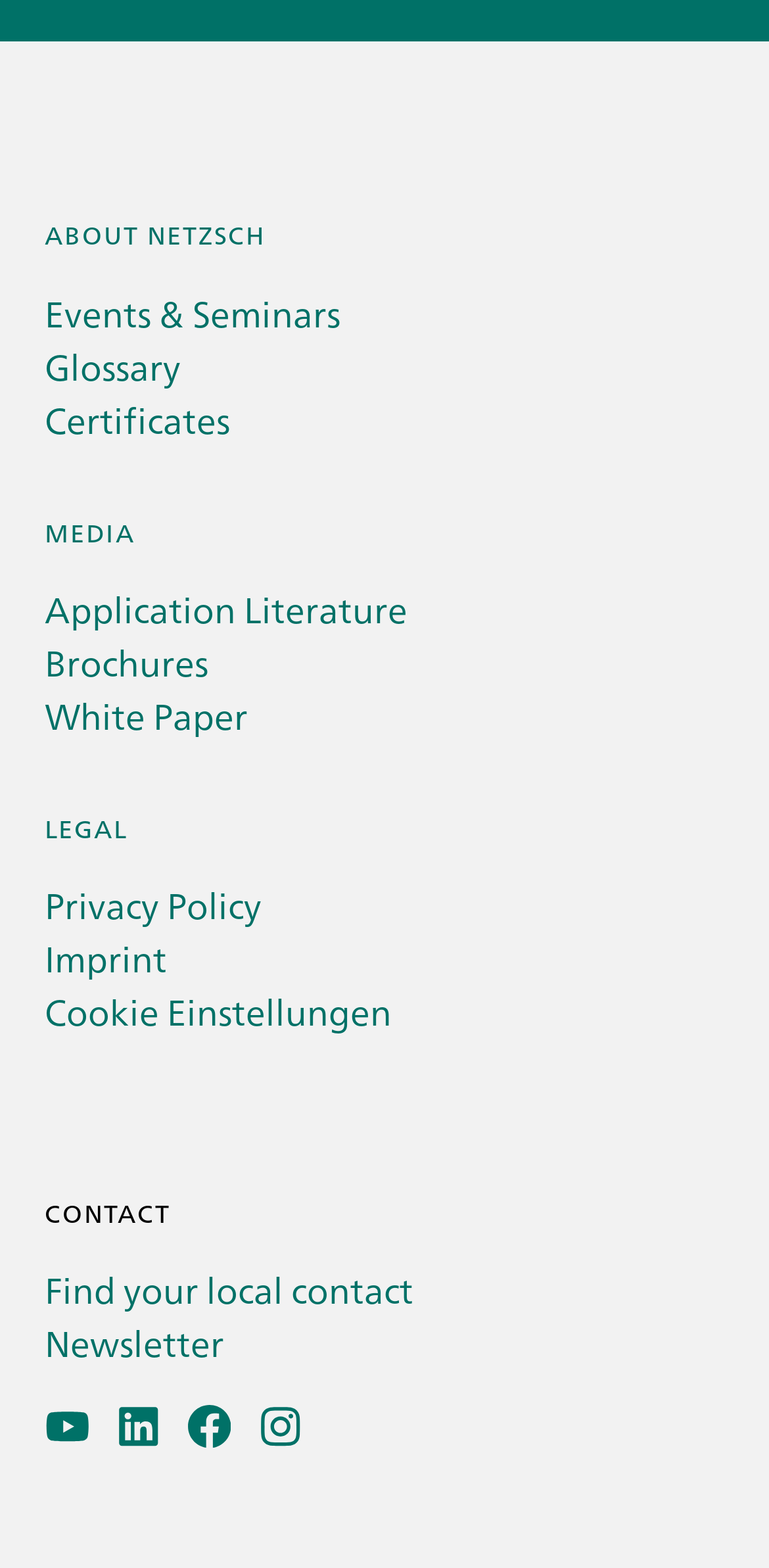Could you locate the bounding box coordinates for the section that should be clicked to accomplish this task: "Click on ABOUT NETZSCH".

[0.058, 0.139, 0.345, 0.16]